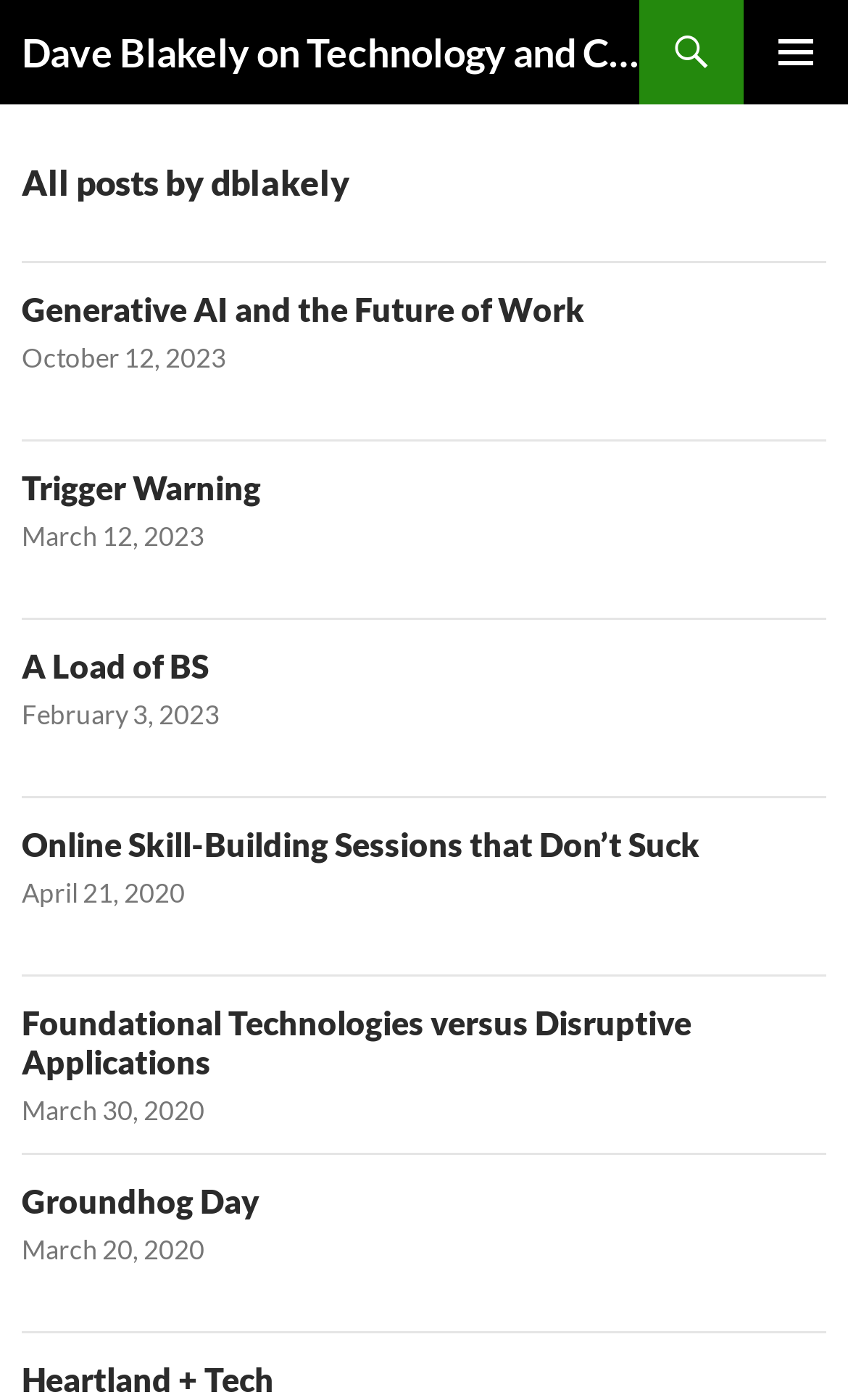What is the name of the author?
Please respond to the question with as much detail as possible.

The name of the author can be found in the heading element 'Dave Blakely on Technology and Culture' at the top of the webpage, which suggests that the author's name is Dave Blakely.